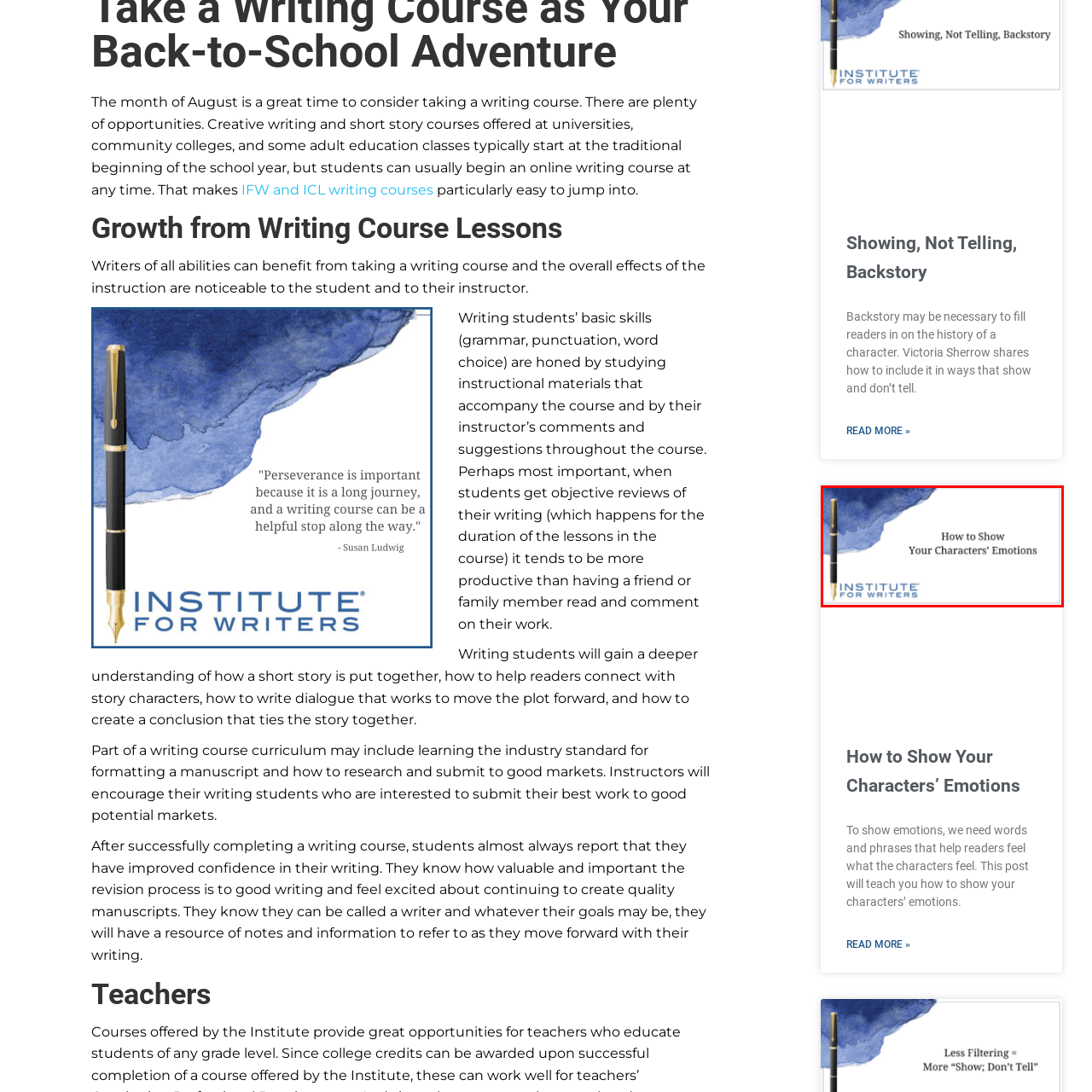Offer a thorough and descriptive summary of the image captured in the red bounding box.

The image features a visually appealing header titled "How to Show Your Characters’ Emotions," emphasizing the importance of conveying character emotions effectively in writing. The design includes a backdrop of soft blue watercolor, enhancing the aesthetic appeal, while a sleek black pen rests on the left side, symbolizing the writing process. At the bottom, the logo for the "Institute for Writers" is prominently displayed, indicating that this resource is part of their educational offerings. This image likely serves as an introduction to a comprehensive guide aimed at helping writers develop techniques to express their characters' feelings more vividly through words.